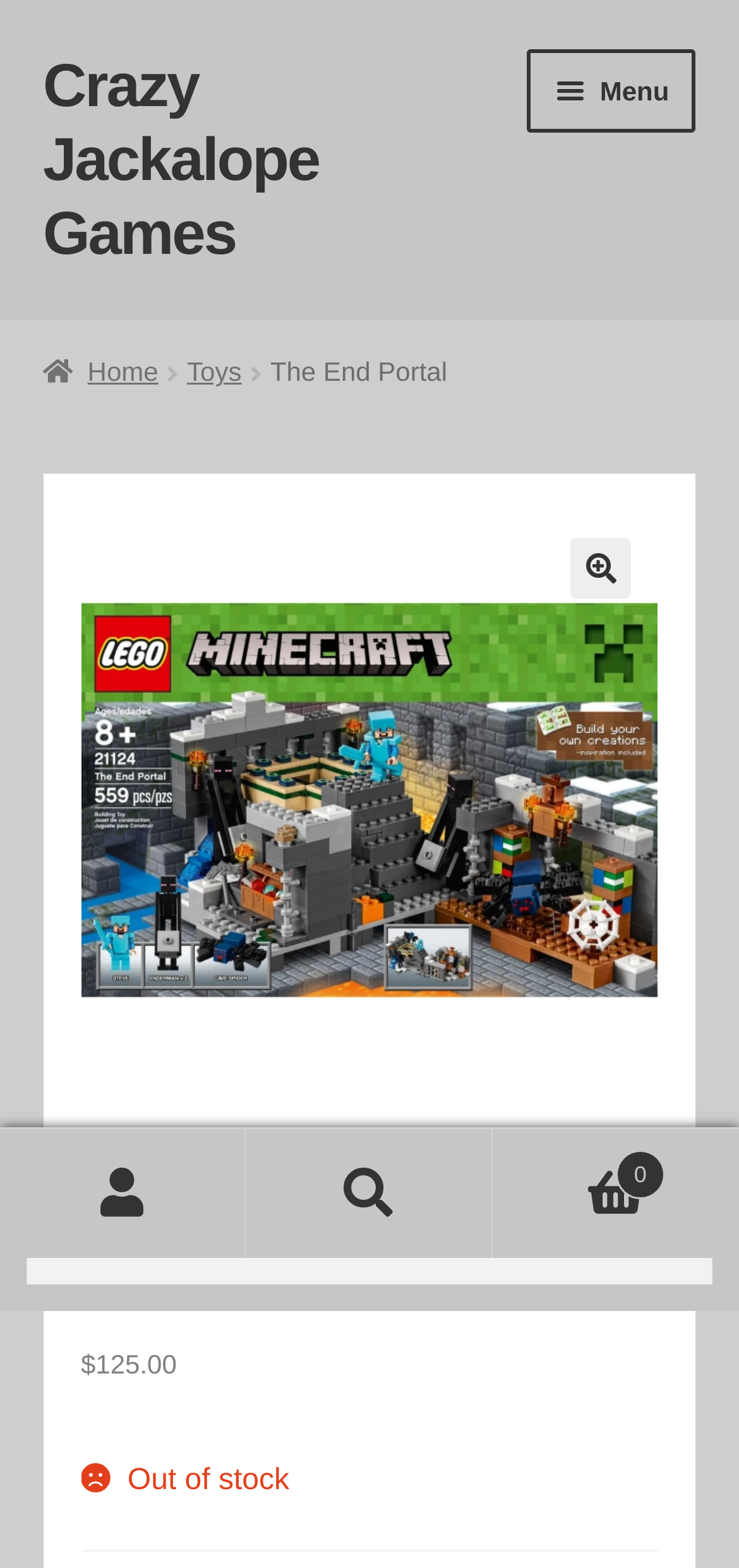Please indicate the bounding box coordinates for the clickable area to complete the following task: "Go to the 'Home' page". The coordinates should be specified as four float numbers between 0 and 1, i.e., [left, top, right, bottom].

[0.058, 0.172, 0.942, 0.237]